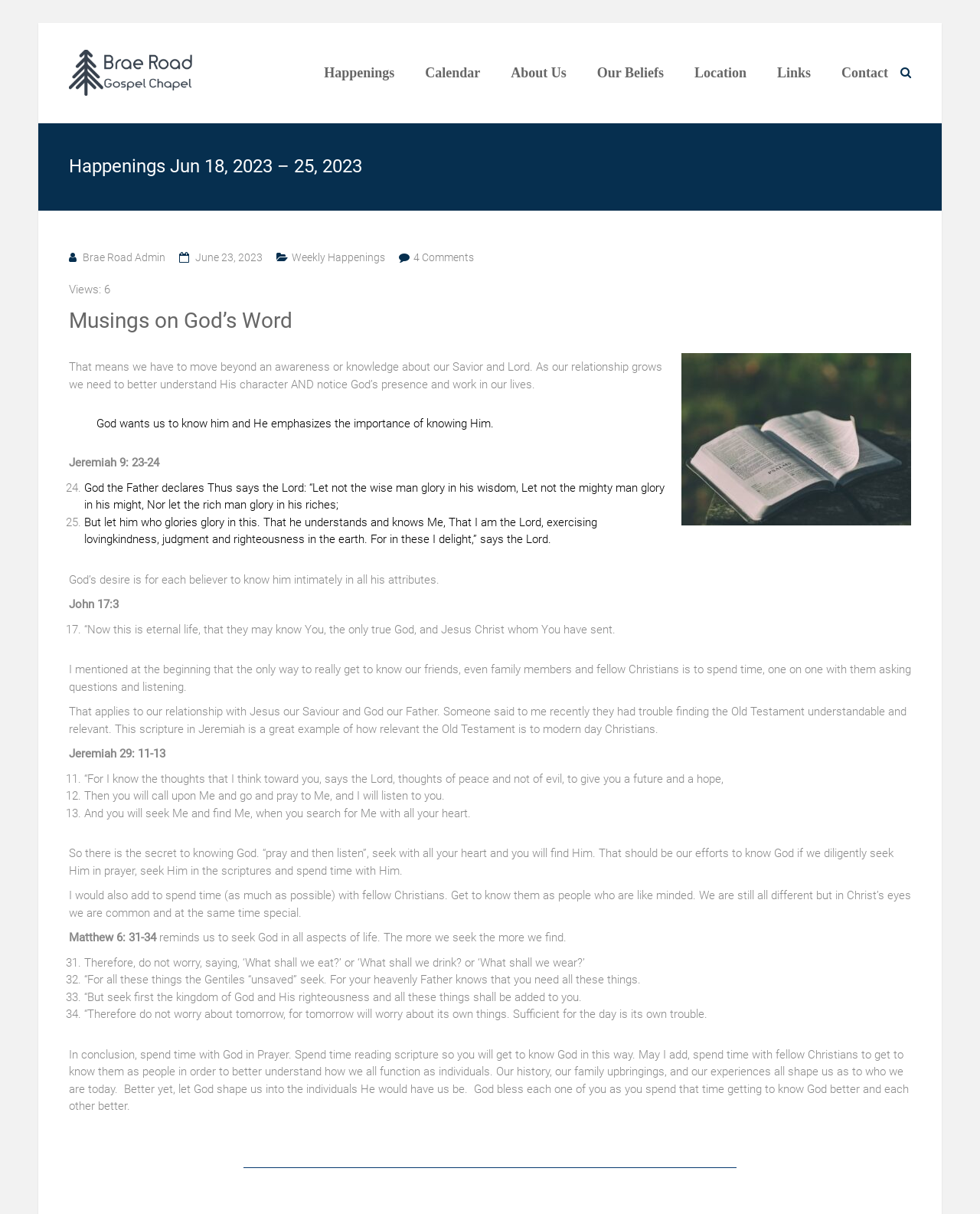Refer to the image and offer a detailed explanation in response to the question: What is the name of the chapel?

I found the answer by looking at the link element with the text 'Brae Road Gospel Chapel Duncan BC' which is located at the top of the webpage, indicating that it is the name of the chapel.